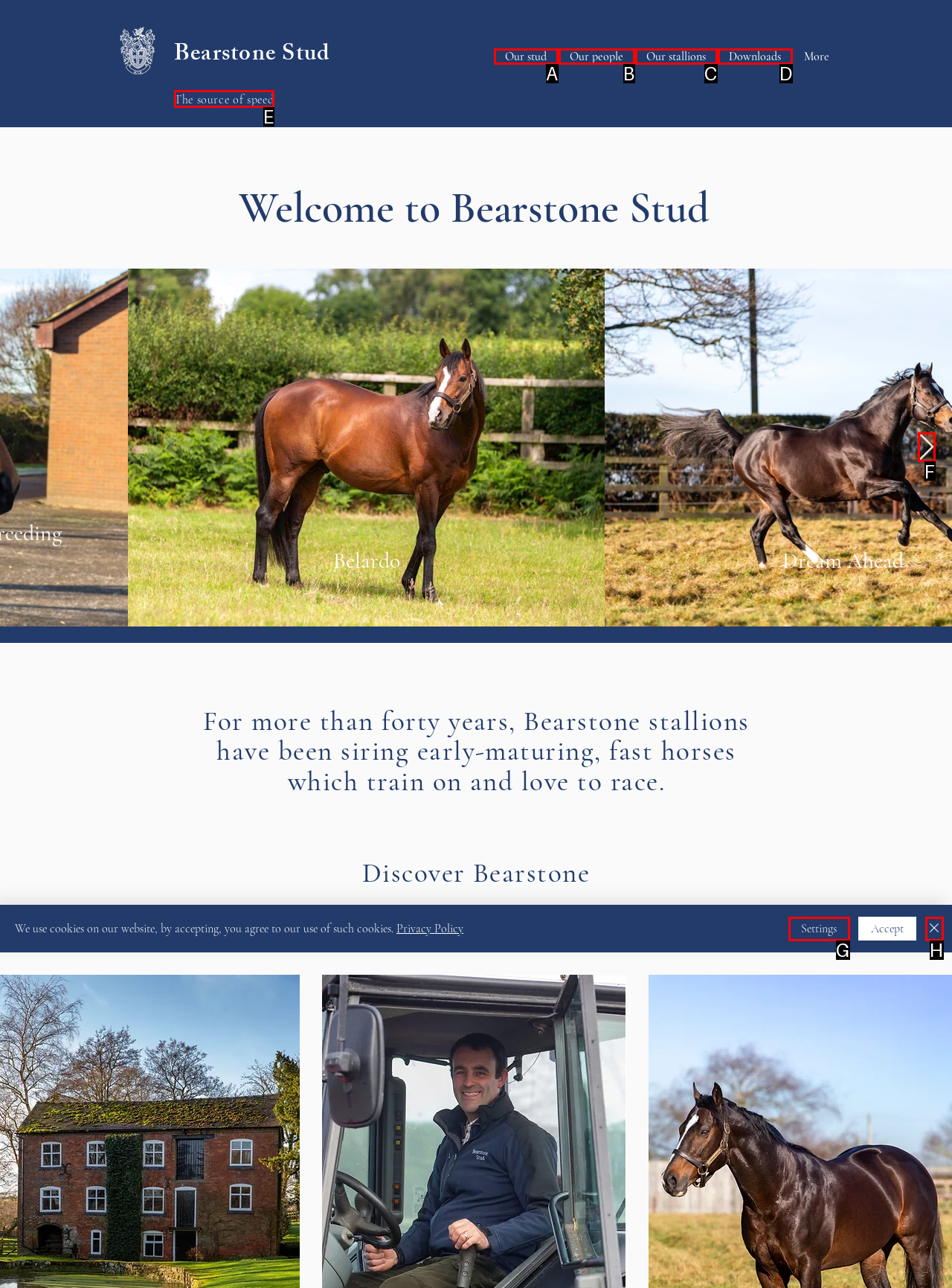Based on the element described as: The source of speed
Find and respond with the letter of the correct UI element.

E